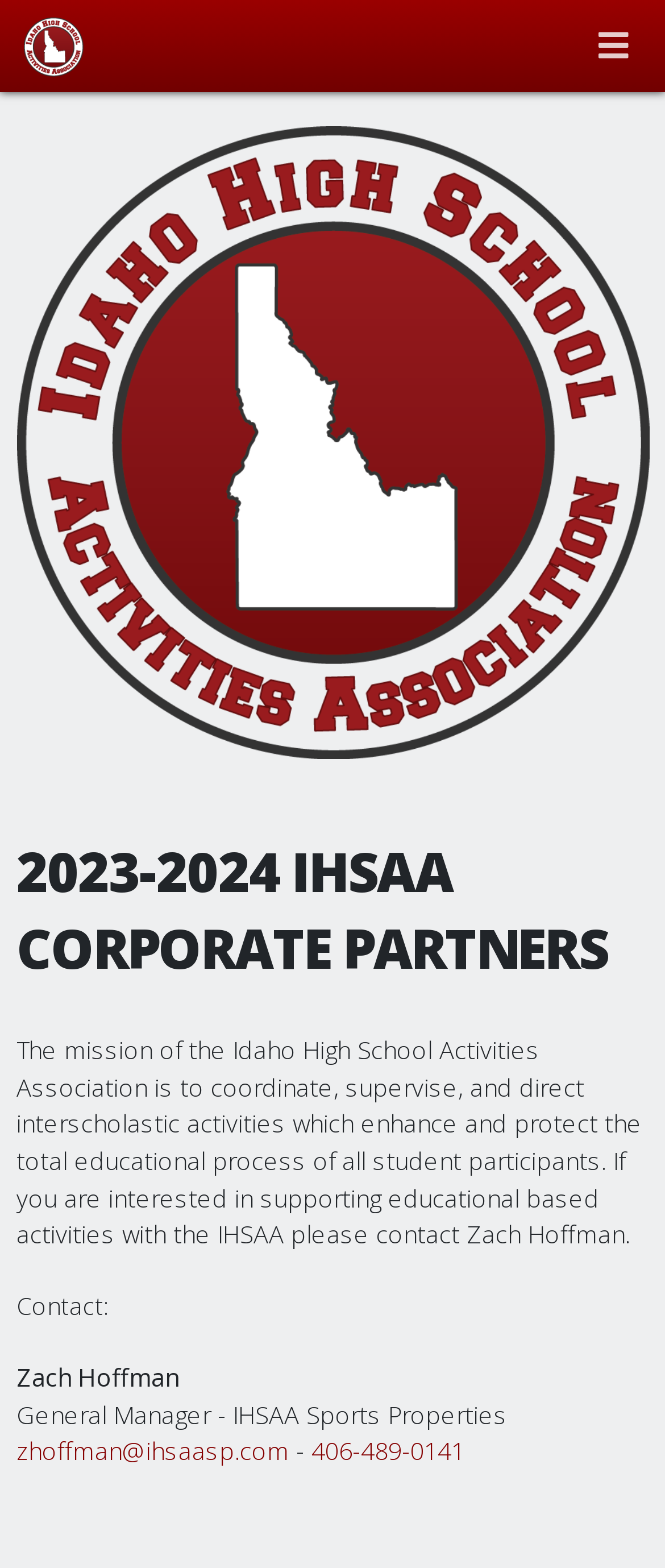Who is the contact person for supporting educational based activities?
Based on the content of the image, thoroughly explain and answer the question.

The webpage provides the contact information of Zach Hoffman, the General Manager - IHSAA Sports Properties, for those interested in supporting educational based activities with the IHSAA.